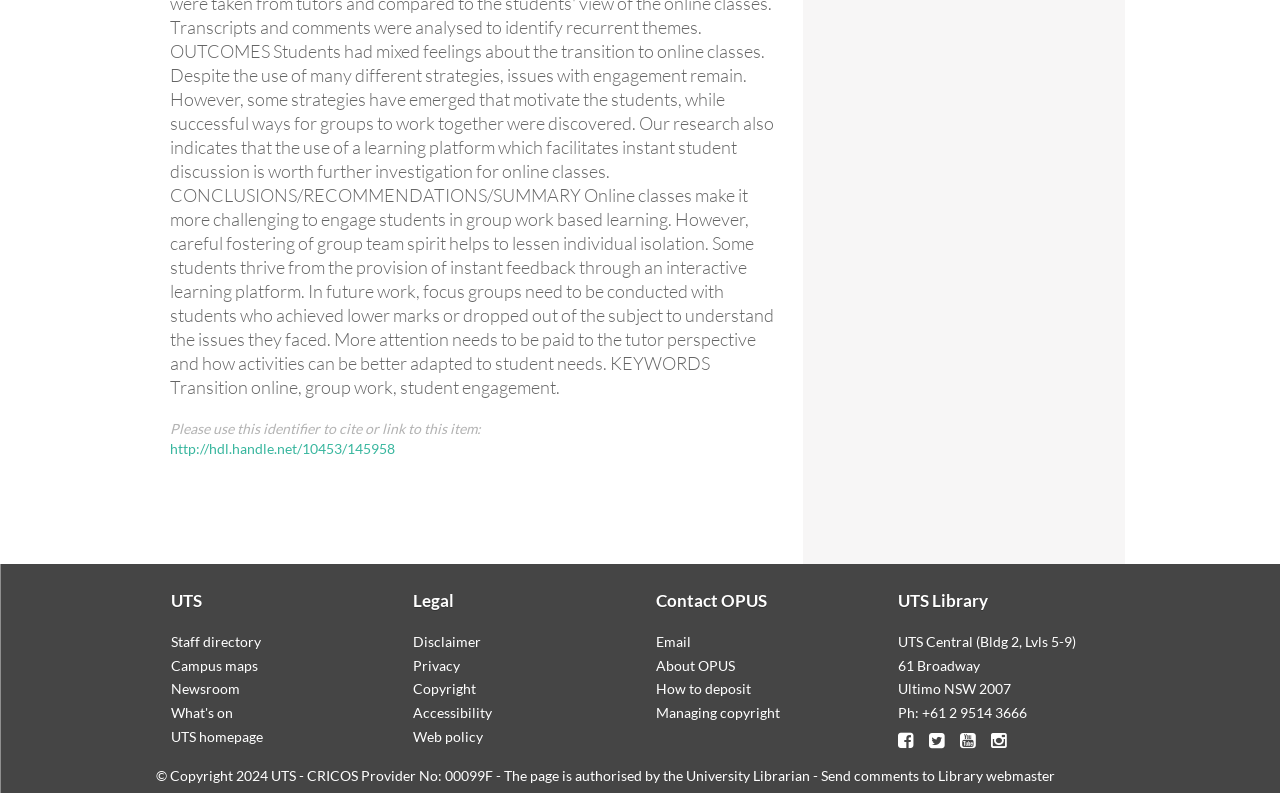Can you find the bounding box coordinates of the area I should click to execute the following instruction: "Access UTS homepage"?

[0.133, 0.918, 0.205, 0.939]